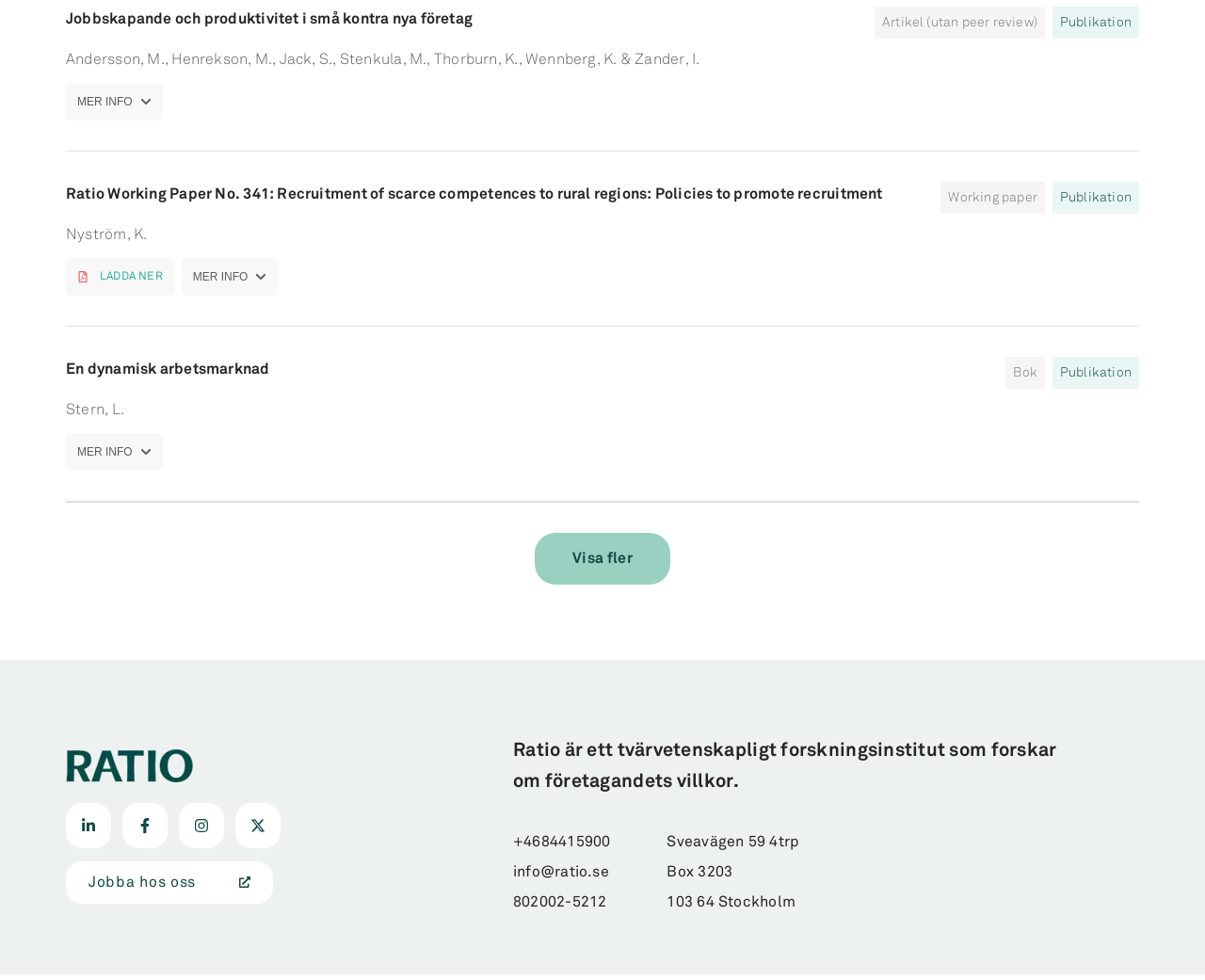Using the element description Ekonomisk Debatt, 2021(7)., predict the bounding box coordinates for the UI element. Provide the coordinates in (top-left x, top-left y, bottom-right x, bottom-right y) format with values ranging from 0 to 1.

[0.133, 0.397, 0.297, 0.411]